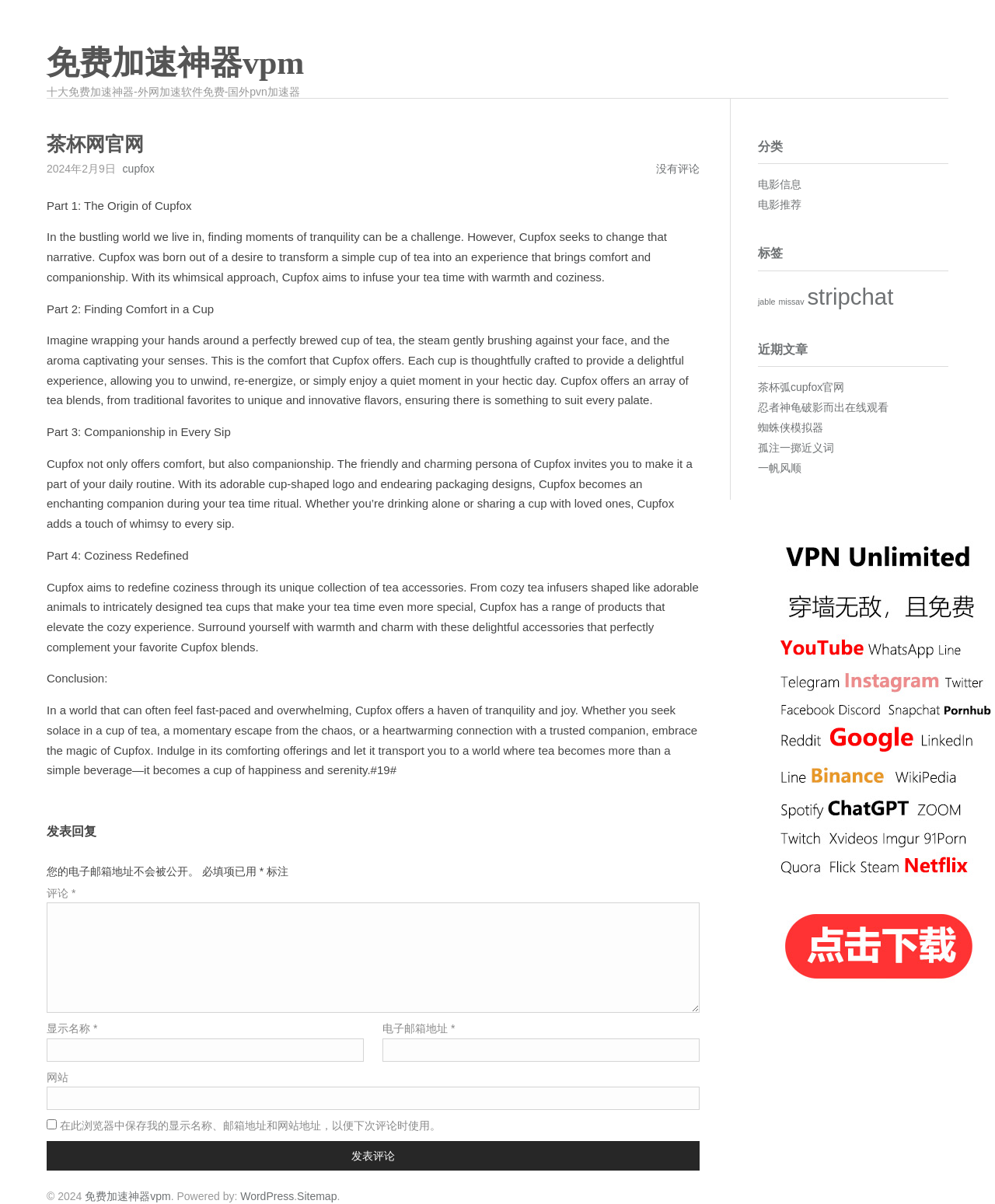How many textboxes are there in the comment section?
Using the image provided, answer with just one word or phrase.

4